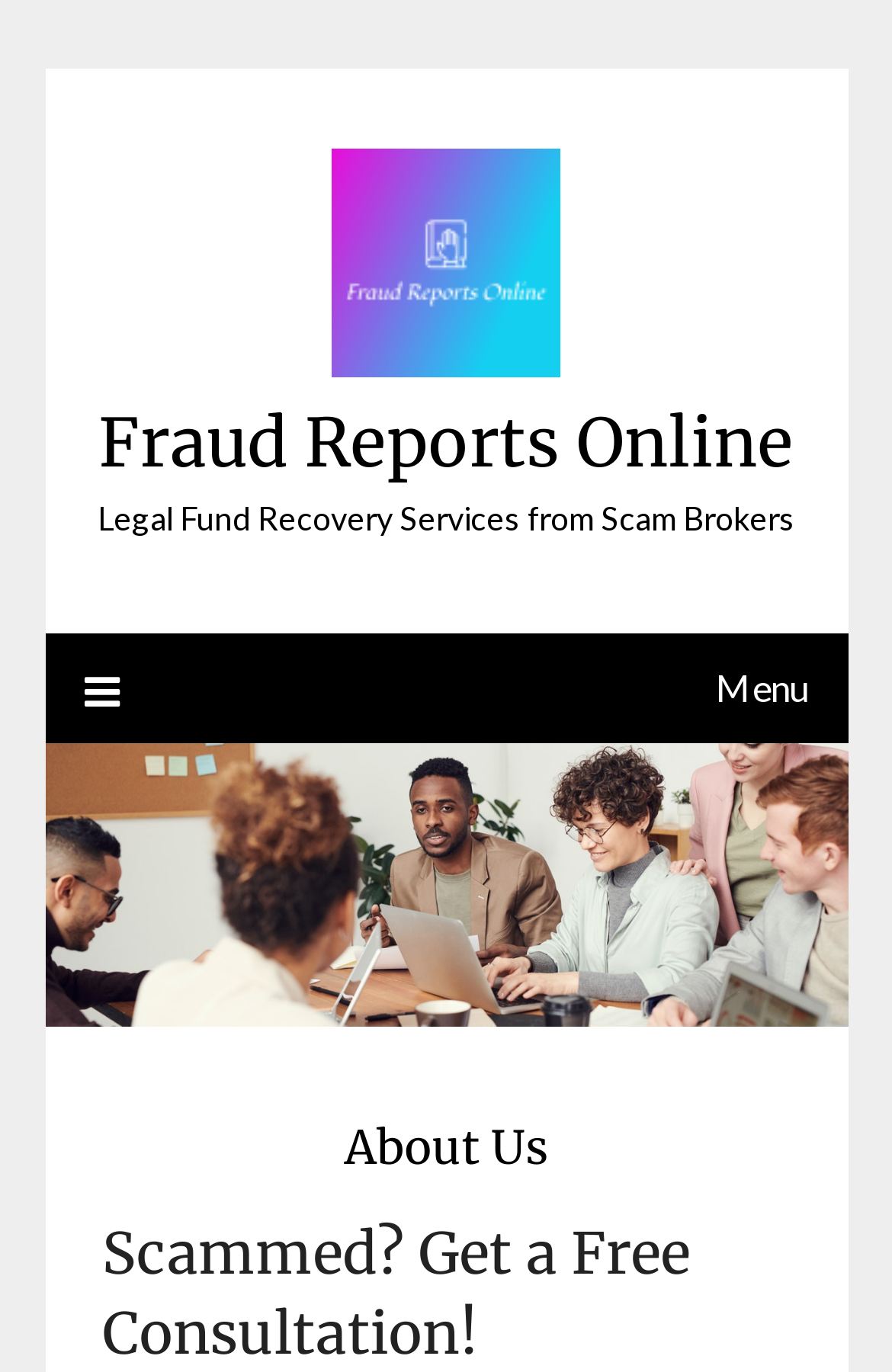What is the name of the section below the logo?
Respond with a short answer, either a single word or a phrase, based on the image.

About Us